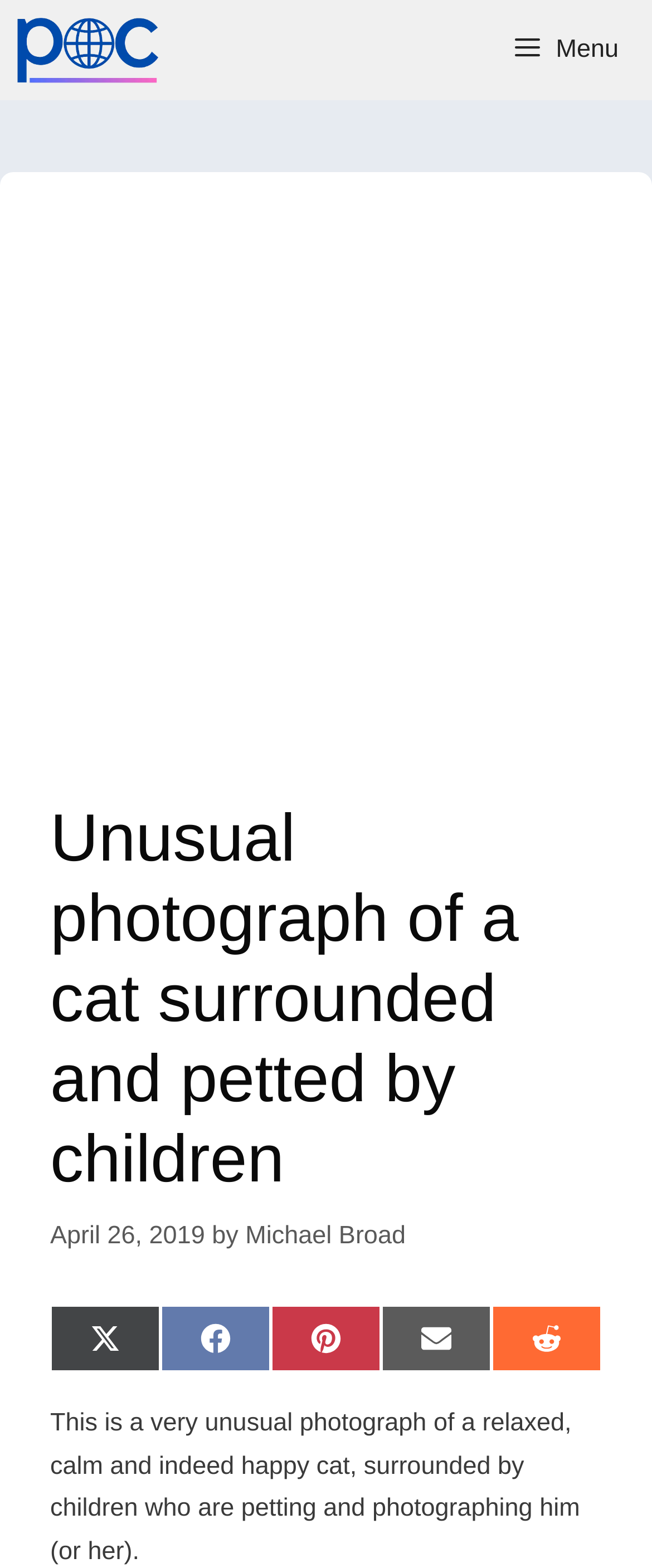Create an elaborate caption that covers all aspects of the webpage.

The webpage features a prominent header section at the top center, displaying the title "Unusual photograph of a cat surrounded and petted by children" in a large font. Below the title, there is a timestamp "April 26, 2019" on the left side, followed by the author's name "Michael Broad" as a link on the right side.

On the top right corner, there is a navigation menu button with a "Menu" icon, which is not expanded by default. When expanded, it reveals a slide-out menu containing various options.

The main content area is dominated by a large iframe advertisement that takes up most of the page's width and height, positioned below the header section.

To the right of the advertisement, there is a column of social media sharing links, including Twitter, Facebook, Pinterest, Email, and Reddit, each represented by an icon and text.

At the very bottom of the page, there is a paragraph of text that summarizes the content of the webpage, describing a photograph of a happy cat surrounded by children who are petting and photographing it.

There is also a small image of the author "Michael Broad" at the top left corner, which serves as a link.